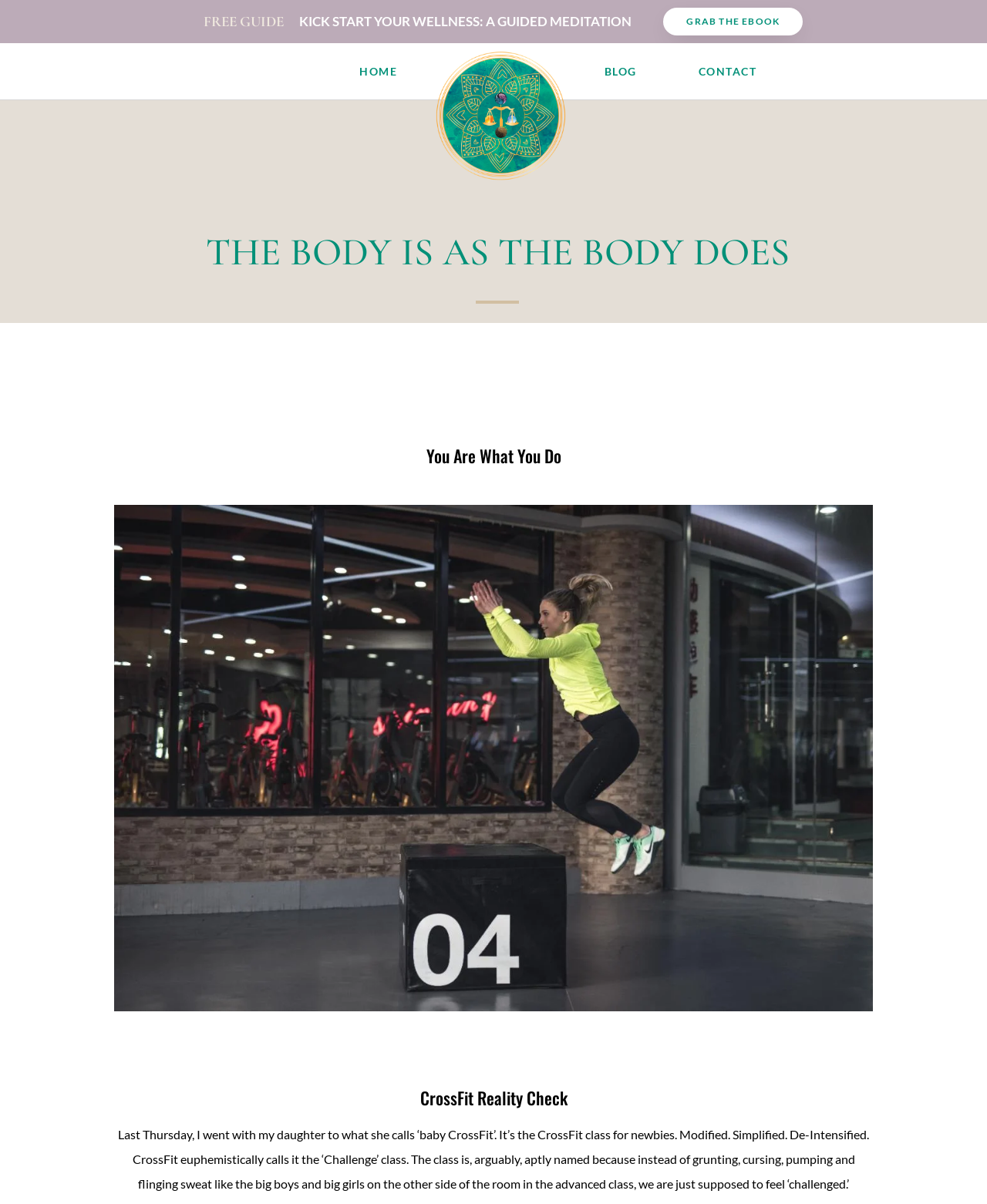Look at the image and write a detailed answer to the question: 
What is the tone of the article?

I read the text content of the article and found that it uses a conversational tone, with the author sharing a personal experience and using phrases like 'my daughter' and 'big boys and big girls', which suggests that the tone of the article is informal.